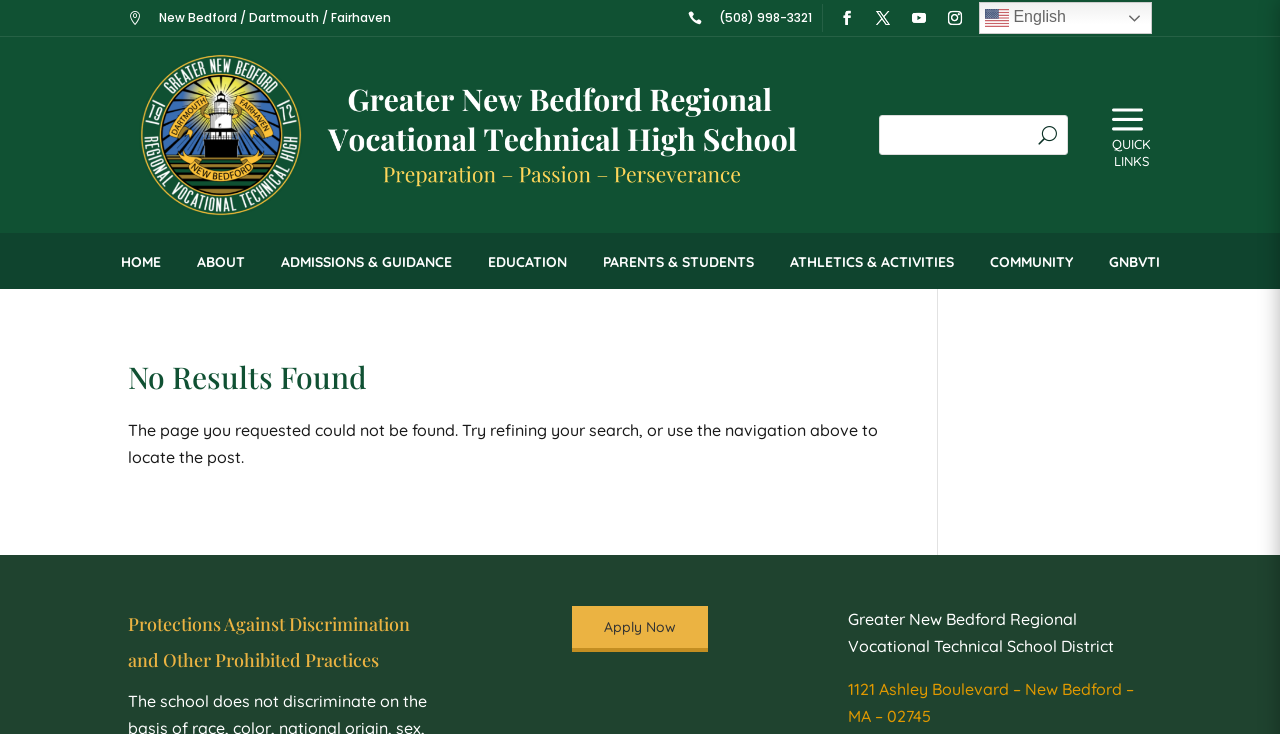Reply to the question with a single word or phrase:
What is the name of the school district?

Greater New Bedford Regional Vocational Technical School District